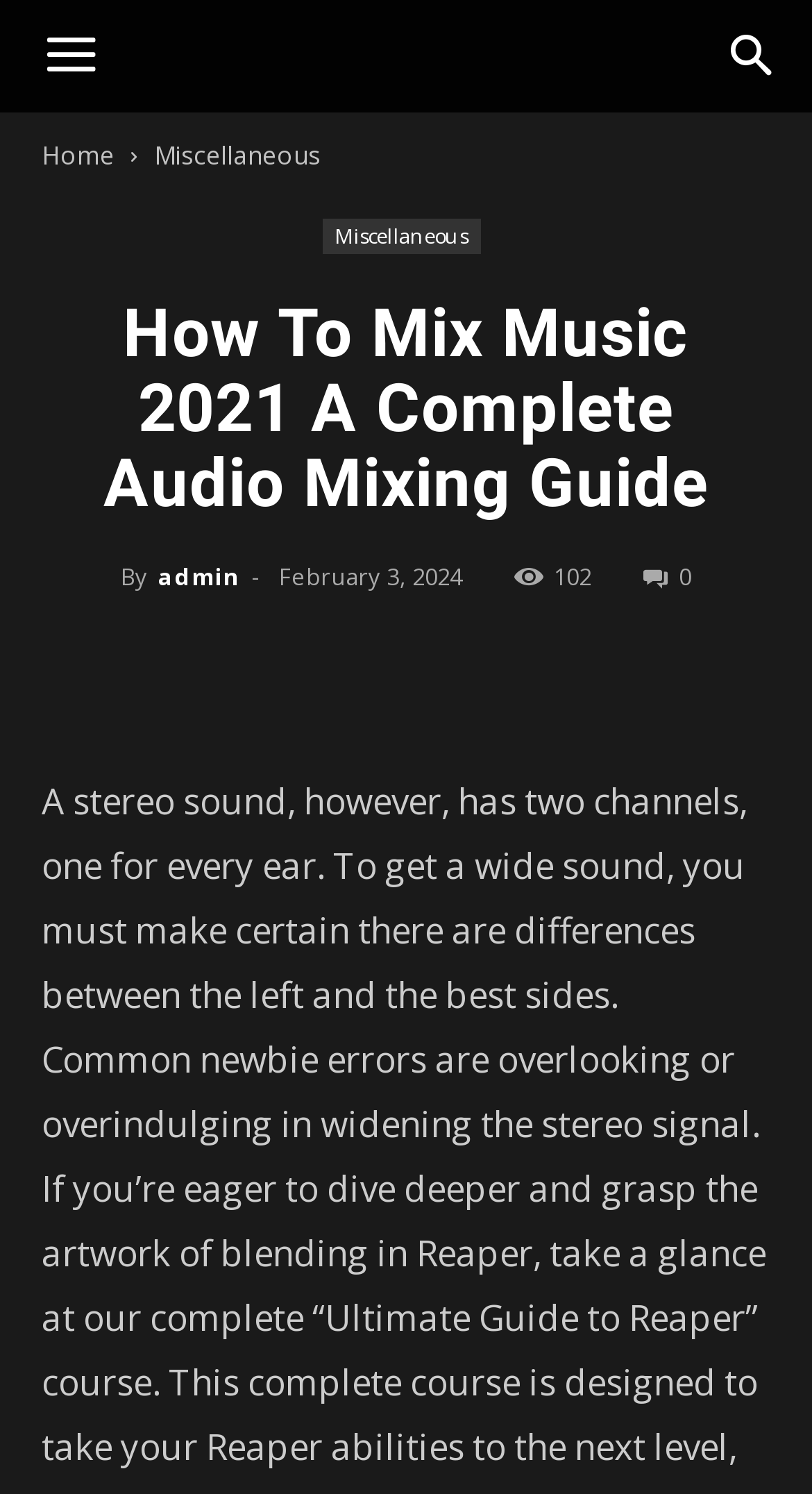Select the bounding box coordinates of the element I need to click to carry out the following instruction: "Click the admin link".

[0.195, 0.375, 0.295, 0.396]